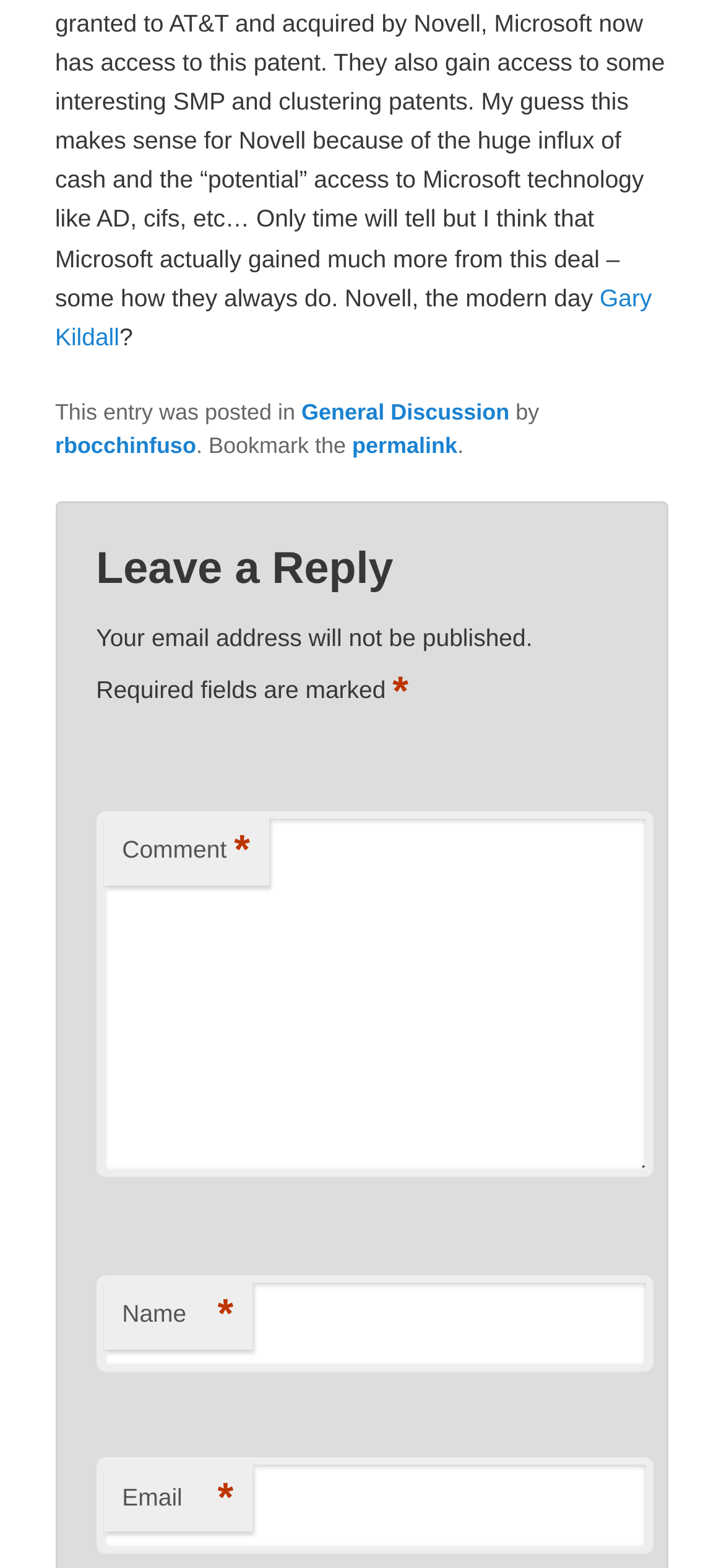What is the name of the author of this post?
Answer the question with as much detail as you can, using the image as a reference.

The author's name can be found in the footer section of the webpage, where it says 'This entry was posted in ... by rbocchinfuso'.